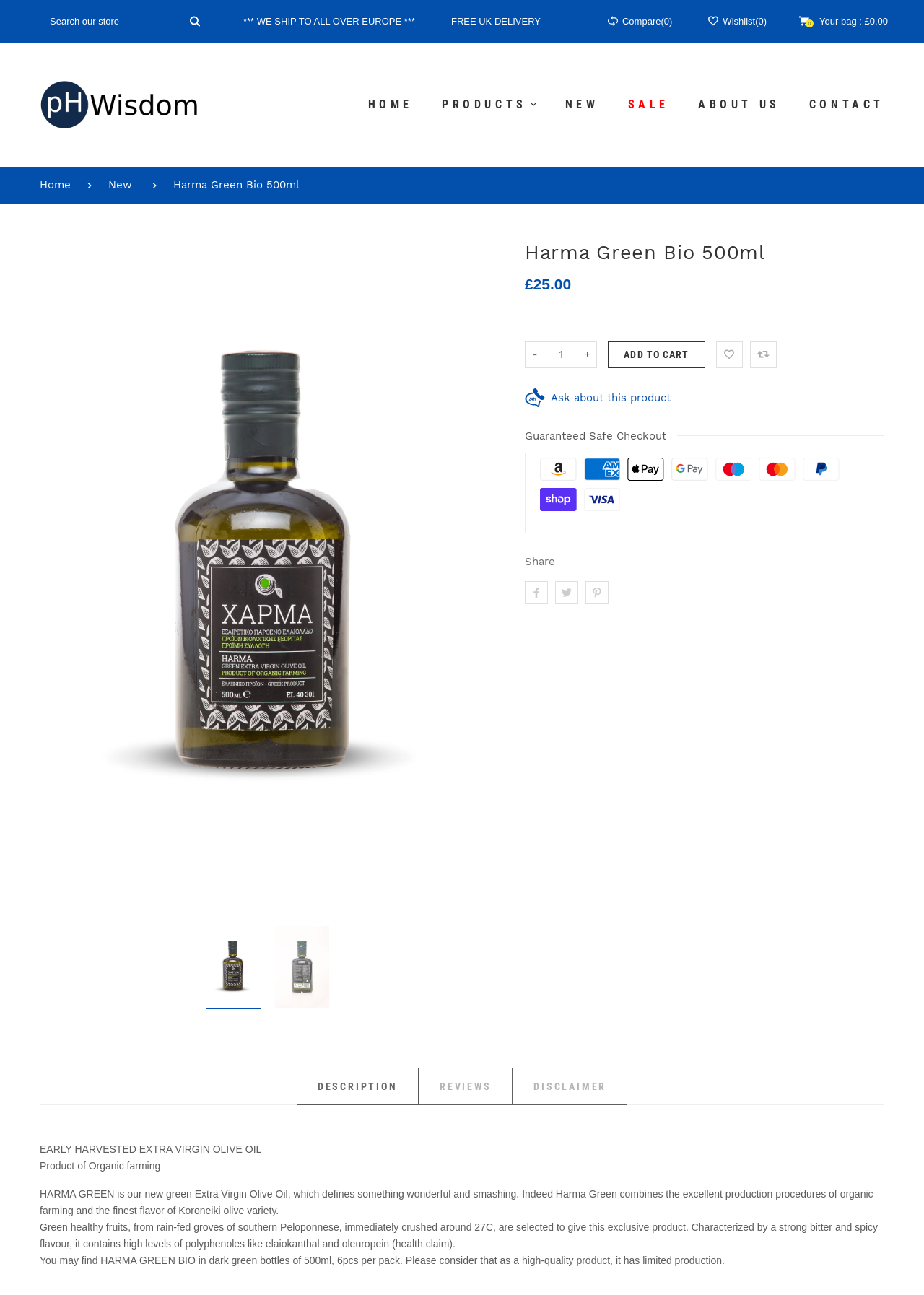What is the minimum quantity of Harma Green Bio 500ml that can be added to cart? Observe the screenshot and provide a one-word or short phrase answer.

1